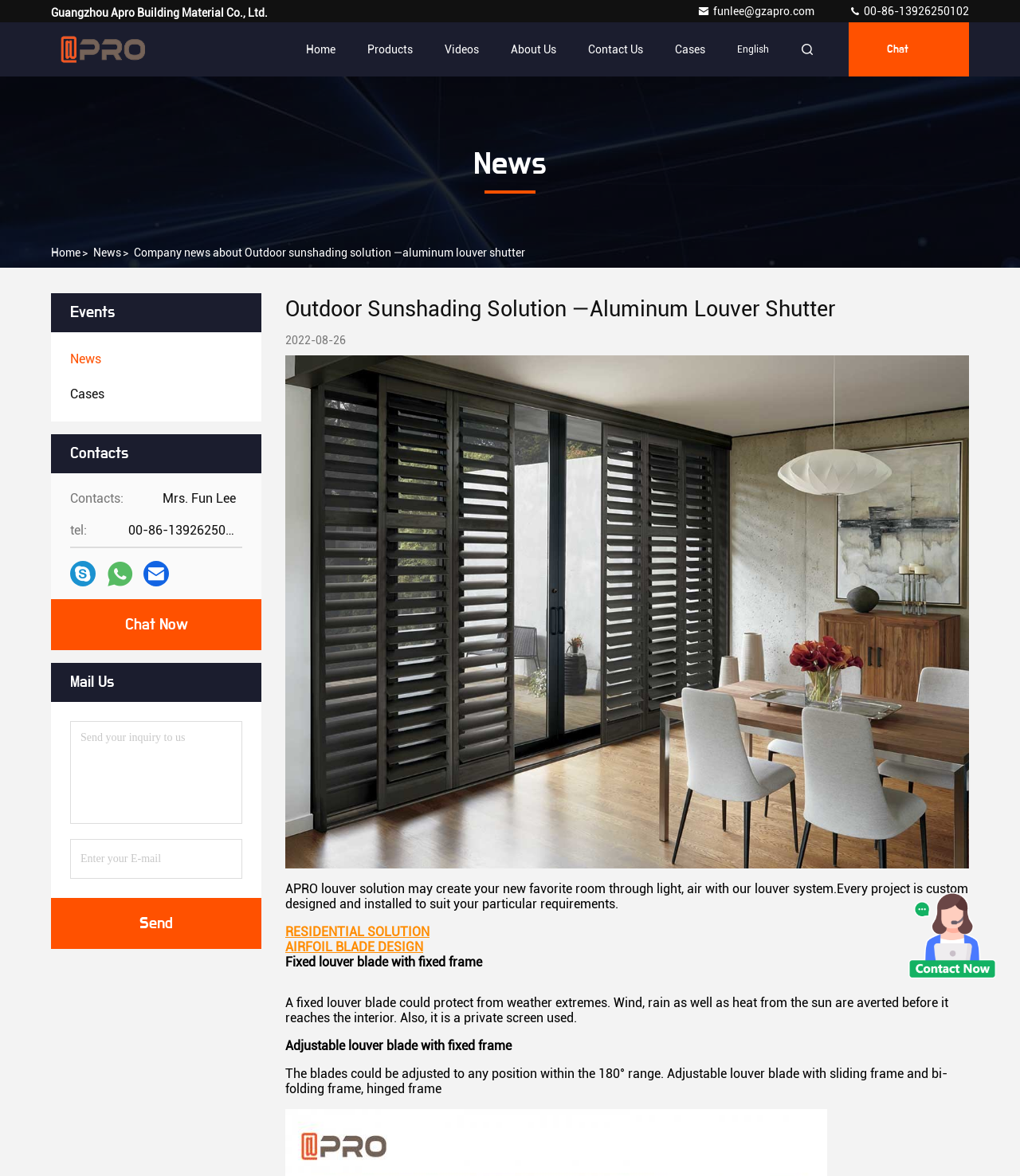Use a single word or phrase to answer the question: 
How many contact methods are provided?

3